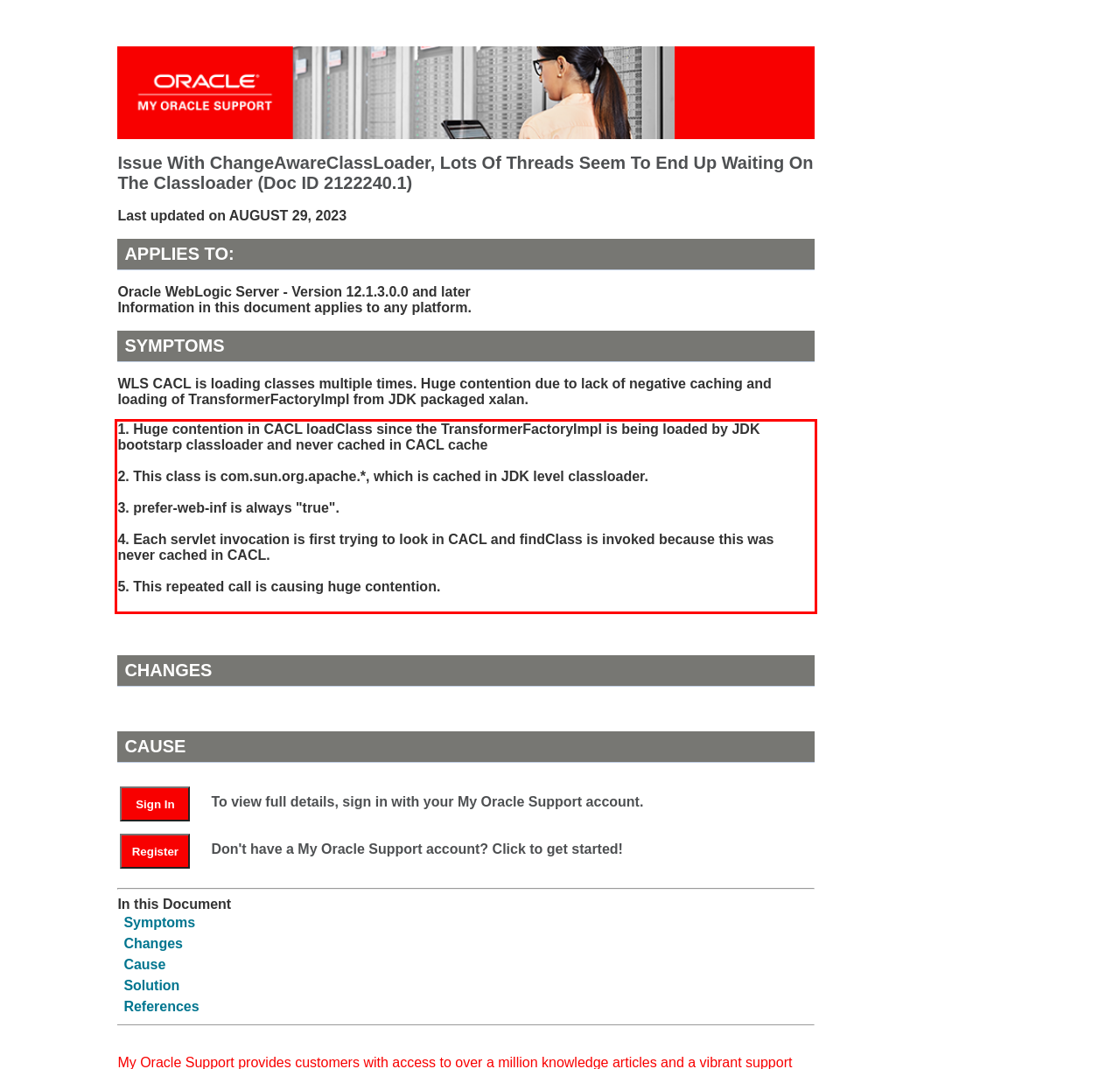You have a screenshot of a webpage with a red bounding box. Identify and extract the text content located inside the red bounding box.

1. Huge contention in CACL loadClass since the TransformerFactoryImpl is being loaded by JDK bootstarp classloader and never cached in CACL cache 2. This class is com.sun.org.apache.*, which is cached in JDK level classloader. 3. prefer-web-inf is always "true". 4. Each servlet invocation is first trying to look in CACL and findClass is invoked because this was never cached in CACL. 5. This repeated call is causing huge contention.